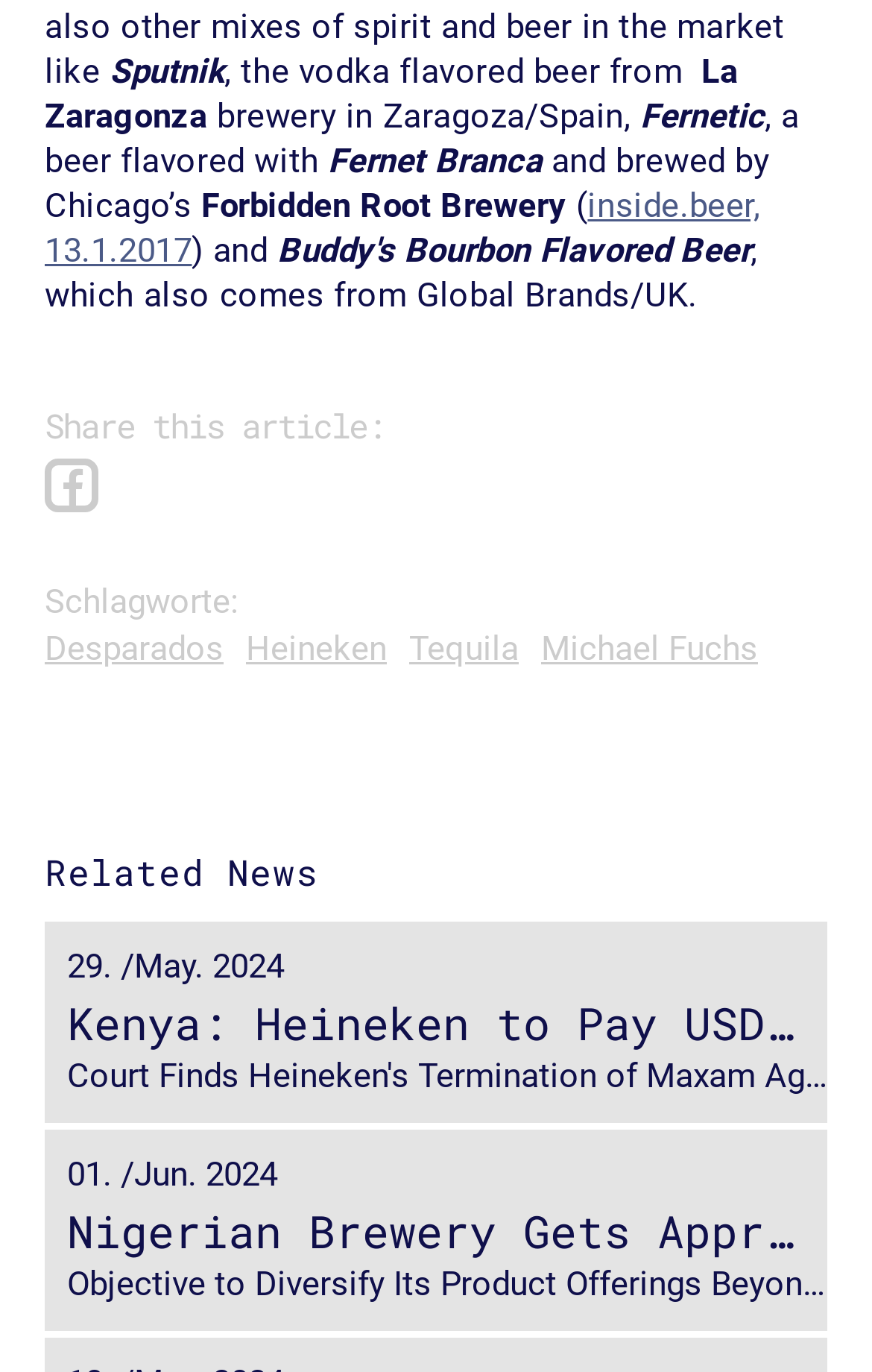Bounding box coordinates should be in the format (top-left x, top-left y, bottom-right x, bottom-right y) and all values should be floating point numbers between 0 and 1. Determine the bounding box coordinate for the UI element described as: inside.beer, 13.1.2017

[0.051, 0.135, 0.872, 0.197]